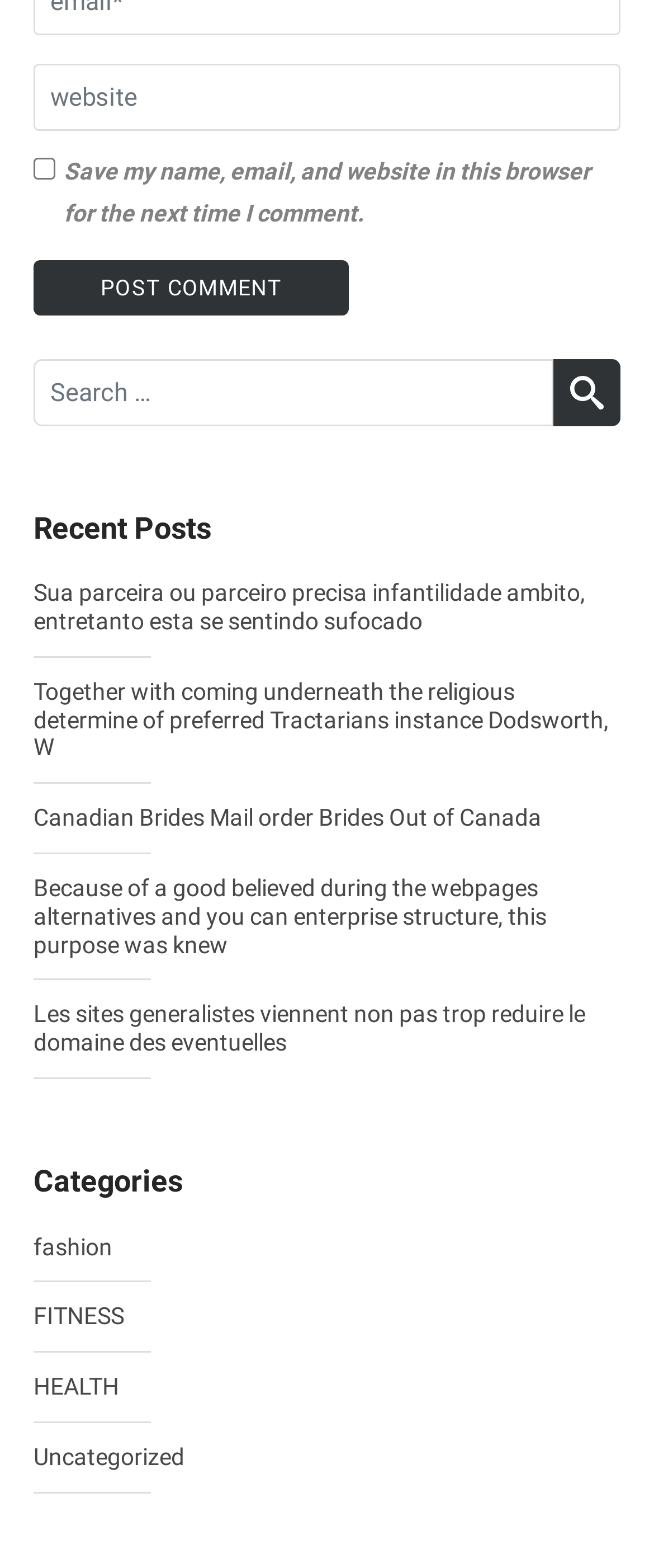How many categories are listed on the webpage?
Please give a detailed and elaborate answer to the question based on the image.

I counted the number of links under the 'Categories' heading, which starts from the link 'fashion' and ends at the link 'Uncategorized'. There are 4 categories in total.